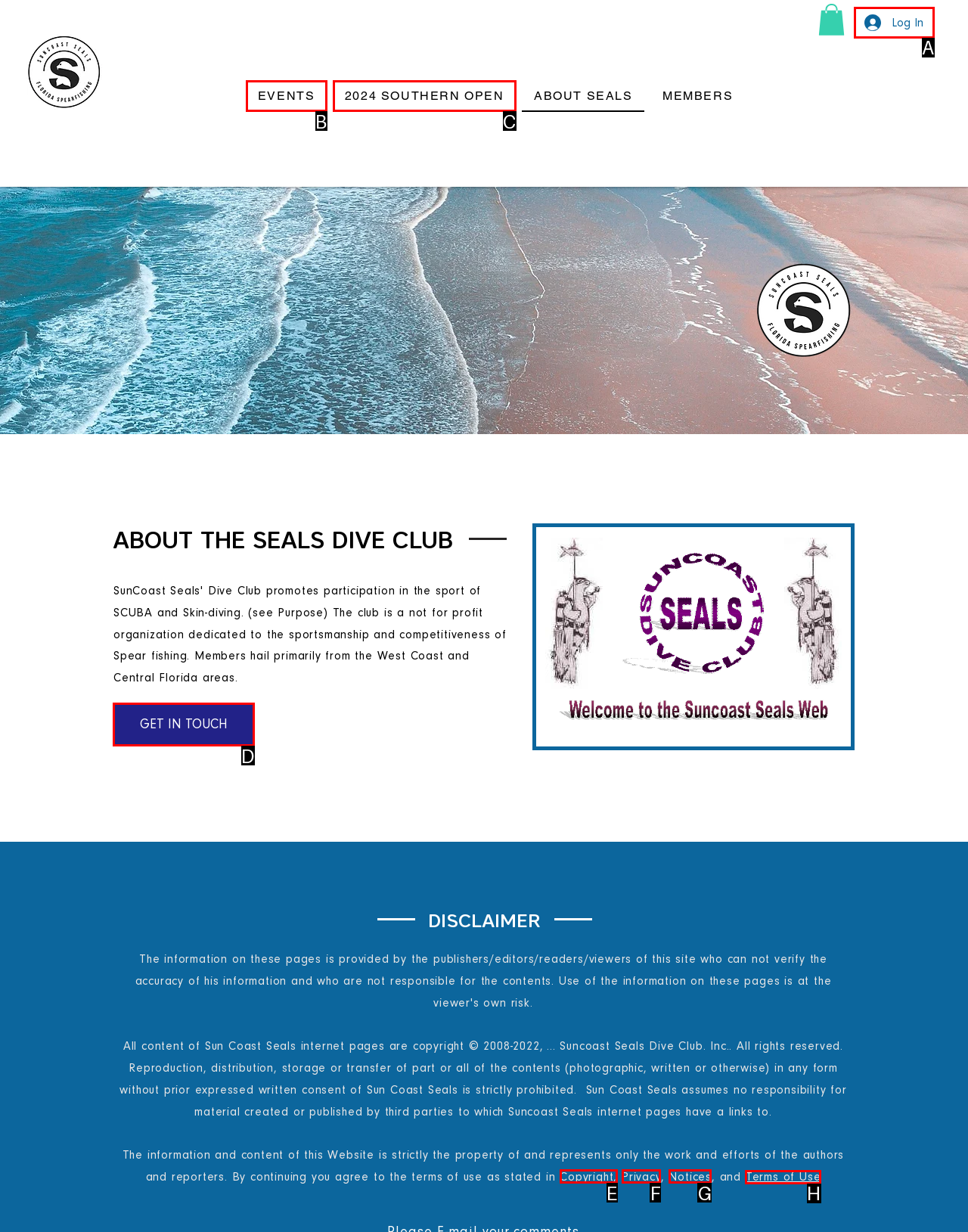Decide which letter you need to select to fulfill the task: View terms of use
Answer with the letter that matches the correct option directly.

H